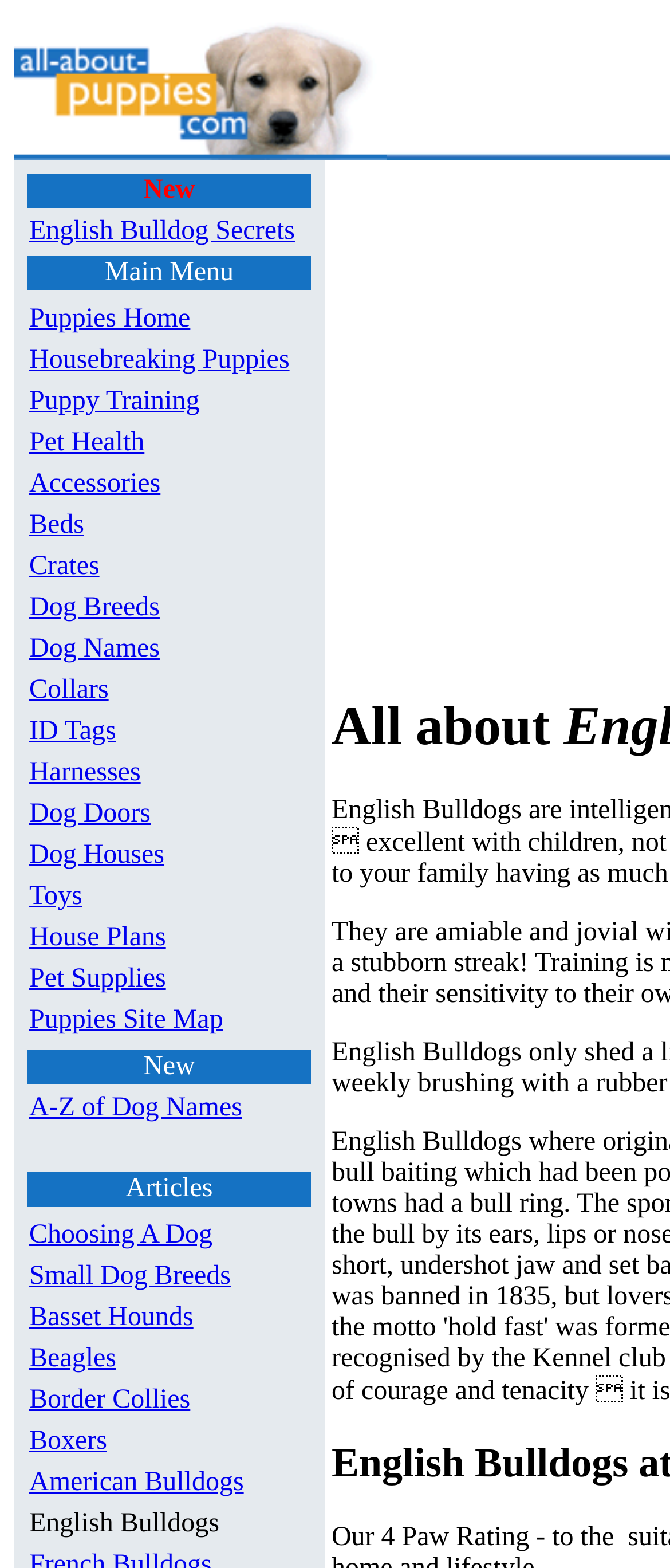Locate the bounding box coordinates of the area that needs to be clicked to fulfill the following instruction: "Read 'A-Z of Dog Names'". The coordinates should be in the format of four float numbers between 0 and 1, namely [left, top, right, bottom].

[0.044, 0.697, 0.361, 0.716]